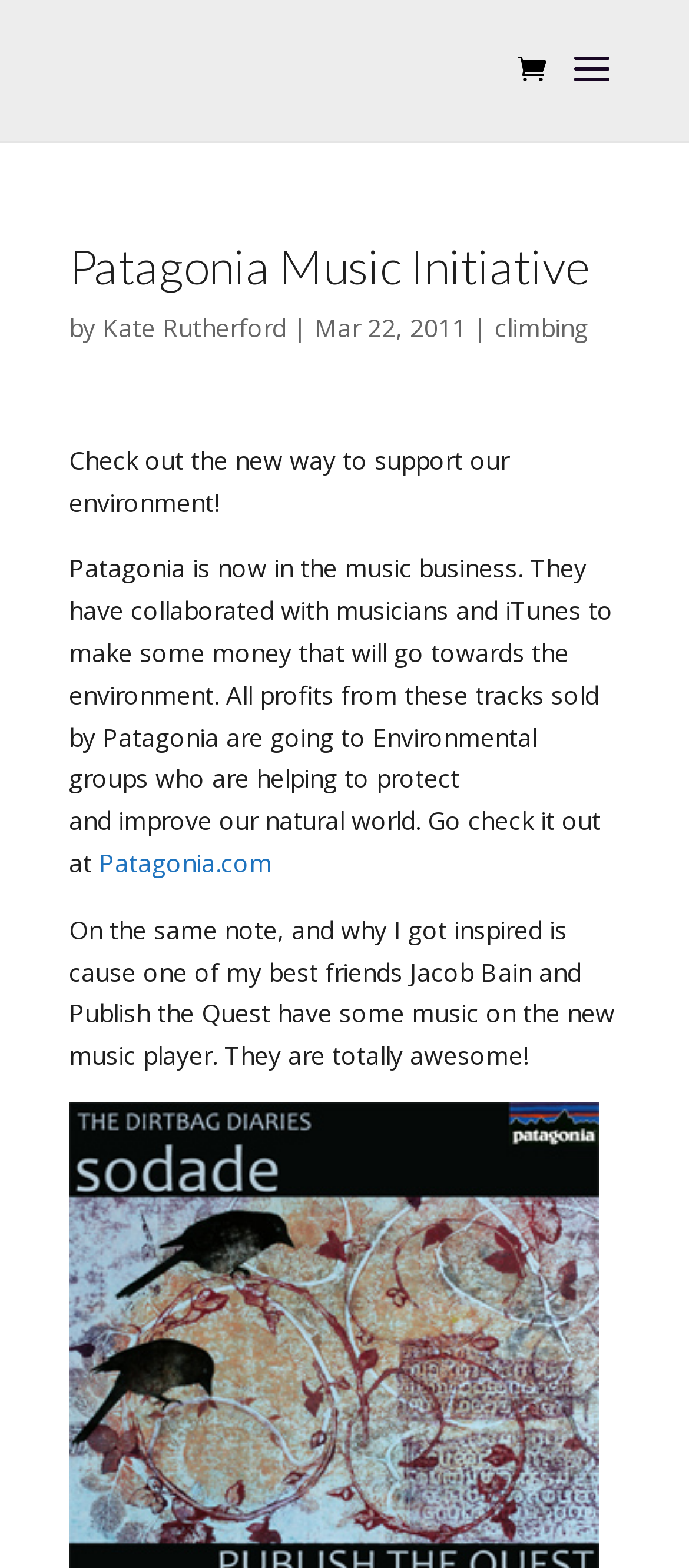From the element description Kate Rutherford, predict the bounding box coordinates of the UI element. The coordinates must be specified in the format (top-left x, top-left y, bottom-right x, bottom-right y) and should be within the 0 to 1 range.

[0.149, 0.198, 0.415, 0.22]